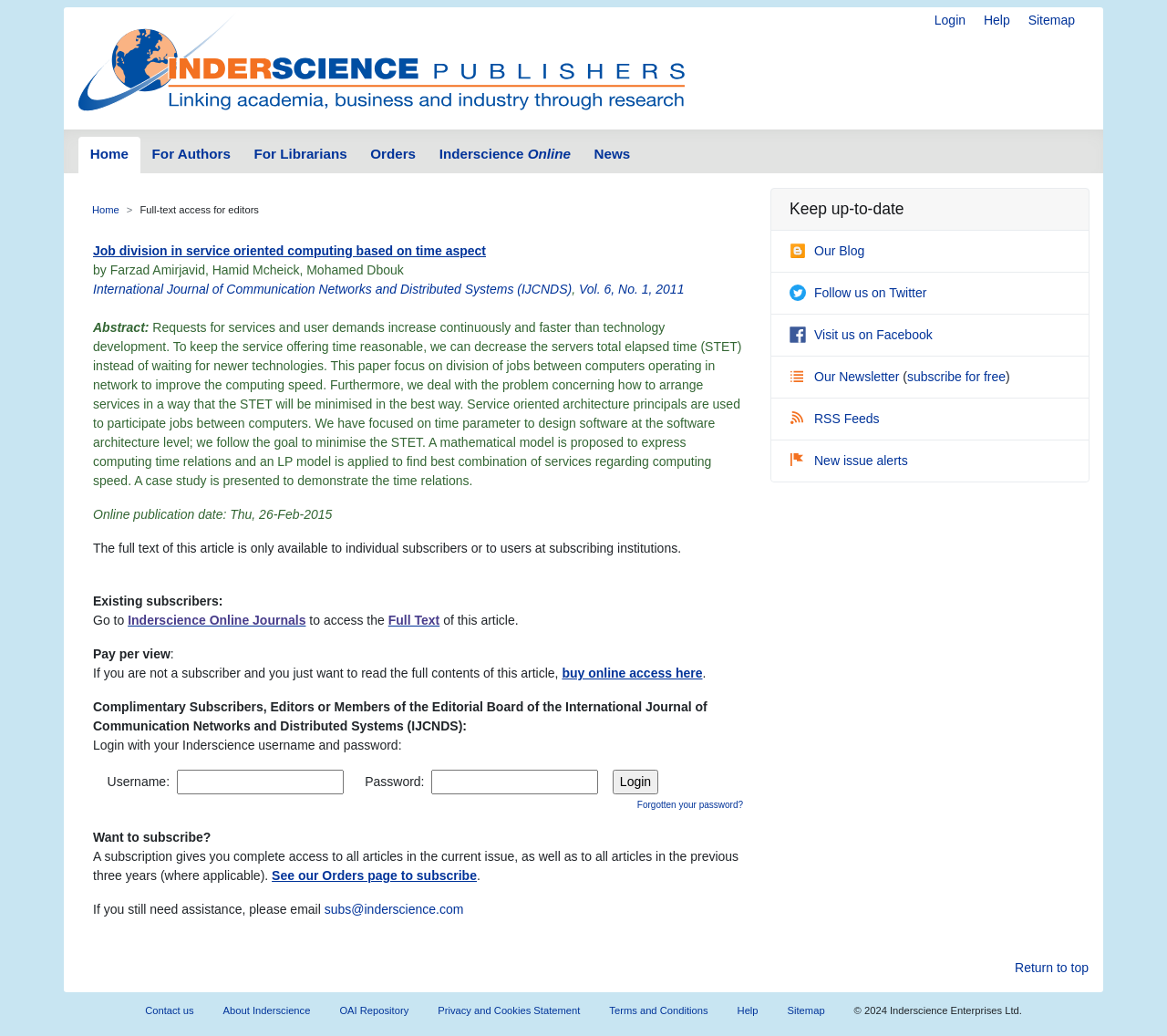Please find the bounding box for the UI component described as follows: "New issue alerts".

[0.677, 0.437, 0.778, 0.451]